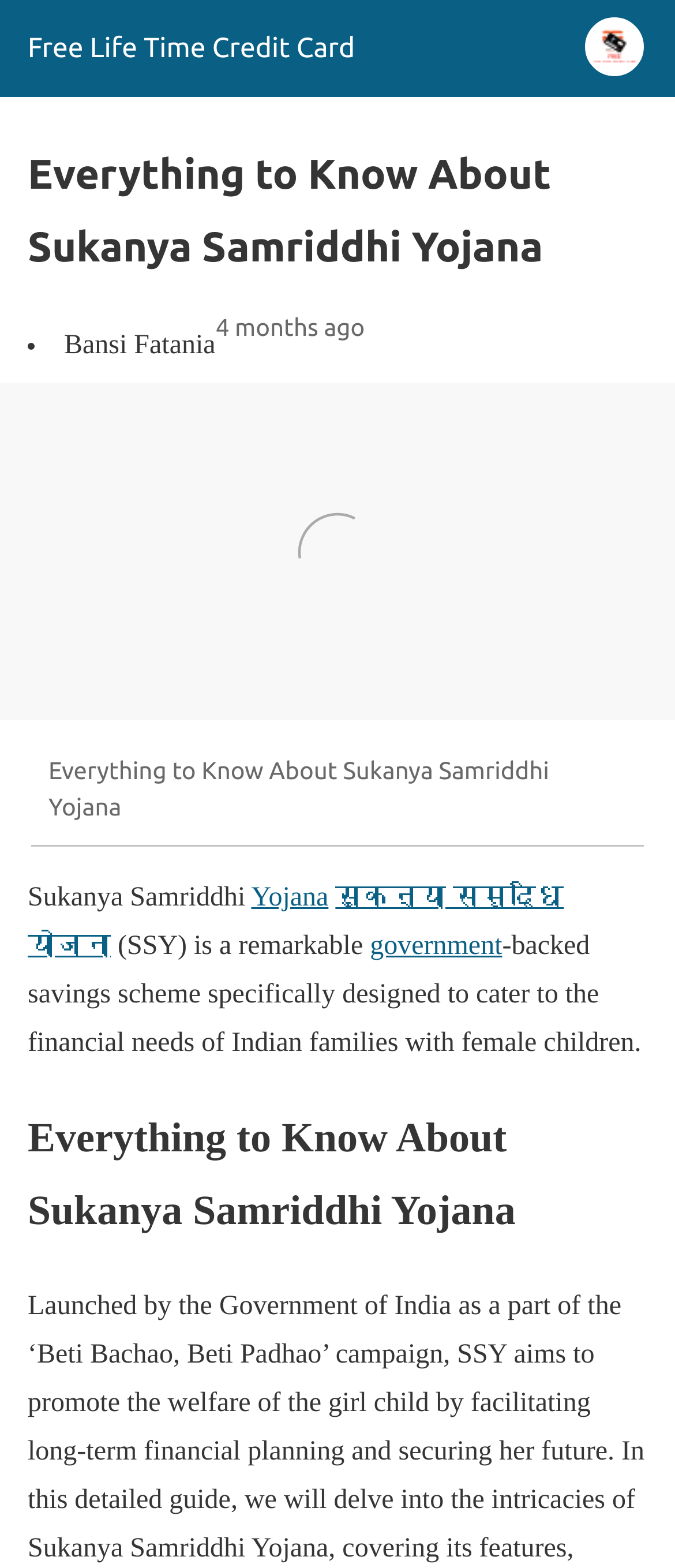What is Sukanya Samriddhi Yojana?
Please interpret the details in the image and answer the question thoroughly.

Based on the webpage content, Sukanya Samriddhi Yojana (SSY) is described as a remarkable government-backed savings scheme specifically designed to cater to the financial needs of Indian families with female children.